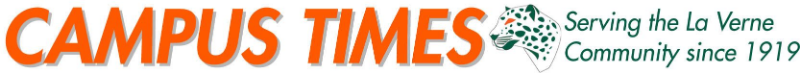Give an elaborate caption for the image.

The image showcases the logo of "Campus Times," the student-run newspaper of the University of La Verne. Prominently displayed, the title "CAMPUS TIMES" is styled in bold, orange lettering, symbolizing the vibrant spirit of the publication. To the right of the title, a graphic representation of a leopard, adorned with green spots, reinforces the school spirit and connection to the university's mascot. Beneath the title, the tagline "Serving the La Verne Community since 1919" emphasizes the newspaper's long-standing commitment to providing news and information to the local community. The overall design blends tradition with a modern flair, reflecting the publication's heritage and its role in campus life.